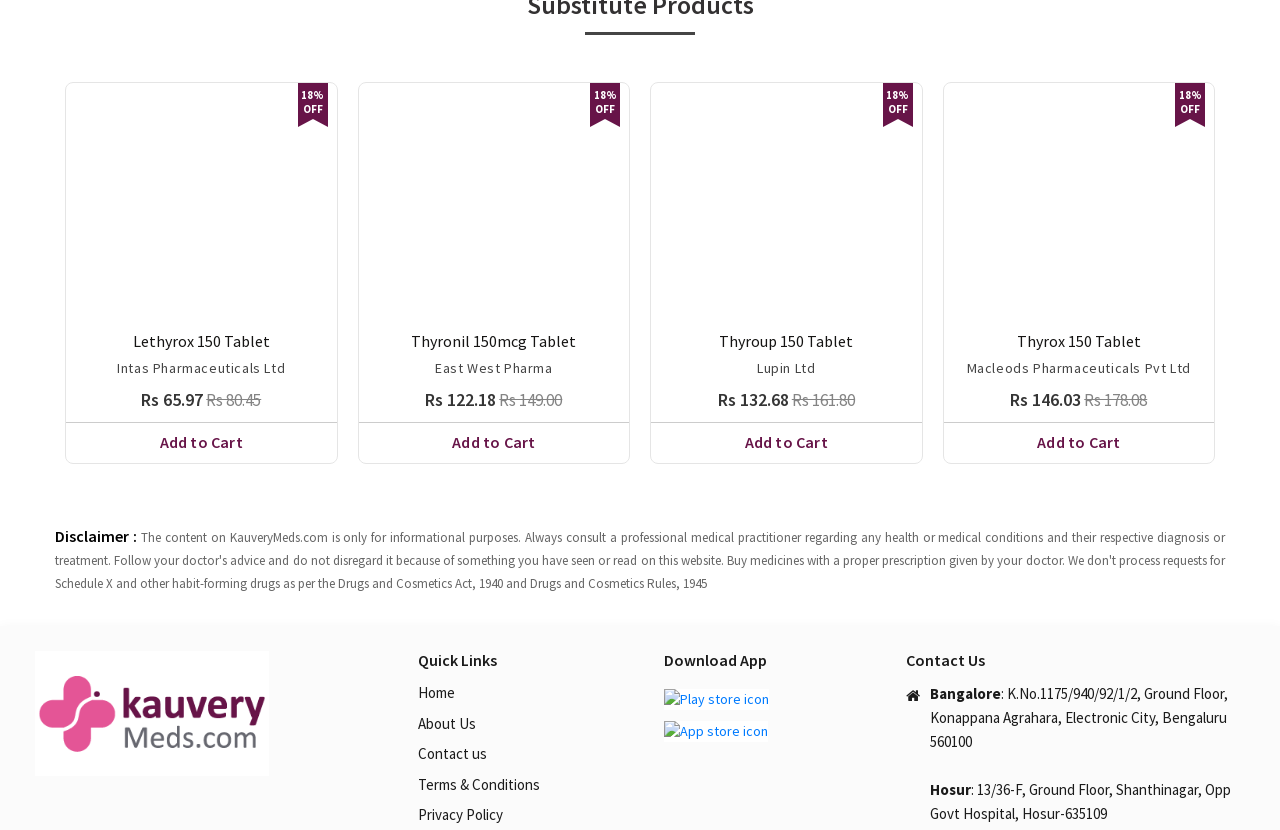Could you locate the bounding box coordinates for the section that should be clicked to accomplish this task: "View Lethyrox 150 Tablet details".

[0.052, 0.1, 0.263, 0.508]